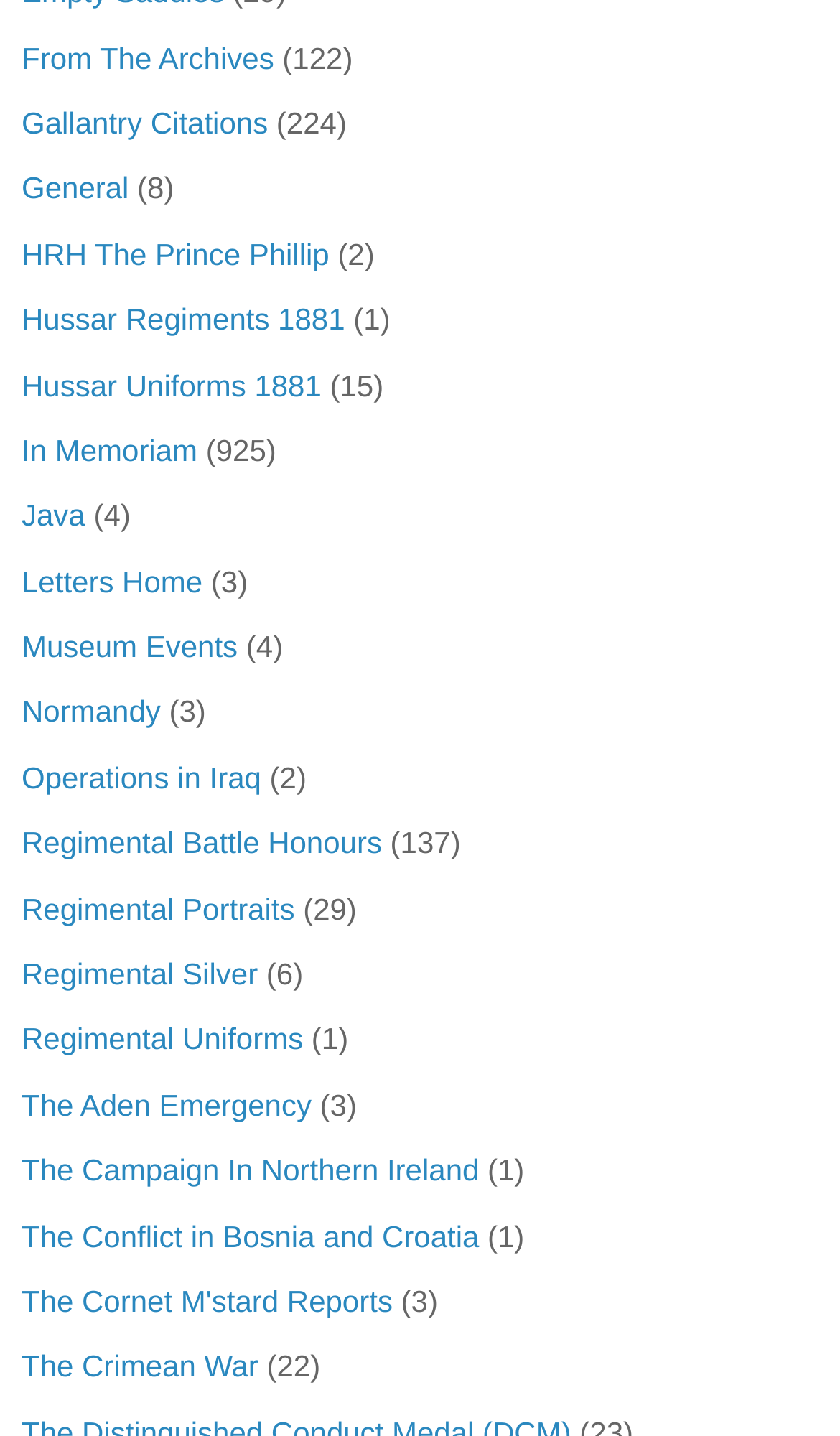Find the bounding box coordinates of the area to click in order to follow the instruction: "Click on 'From The Archives'".

[0.026, 0.028, 0.326, 0.052]